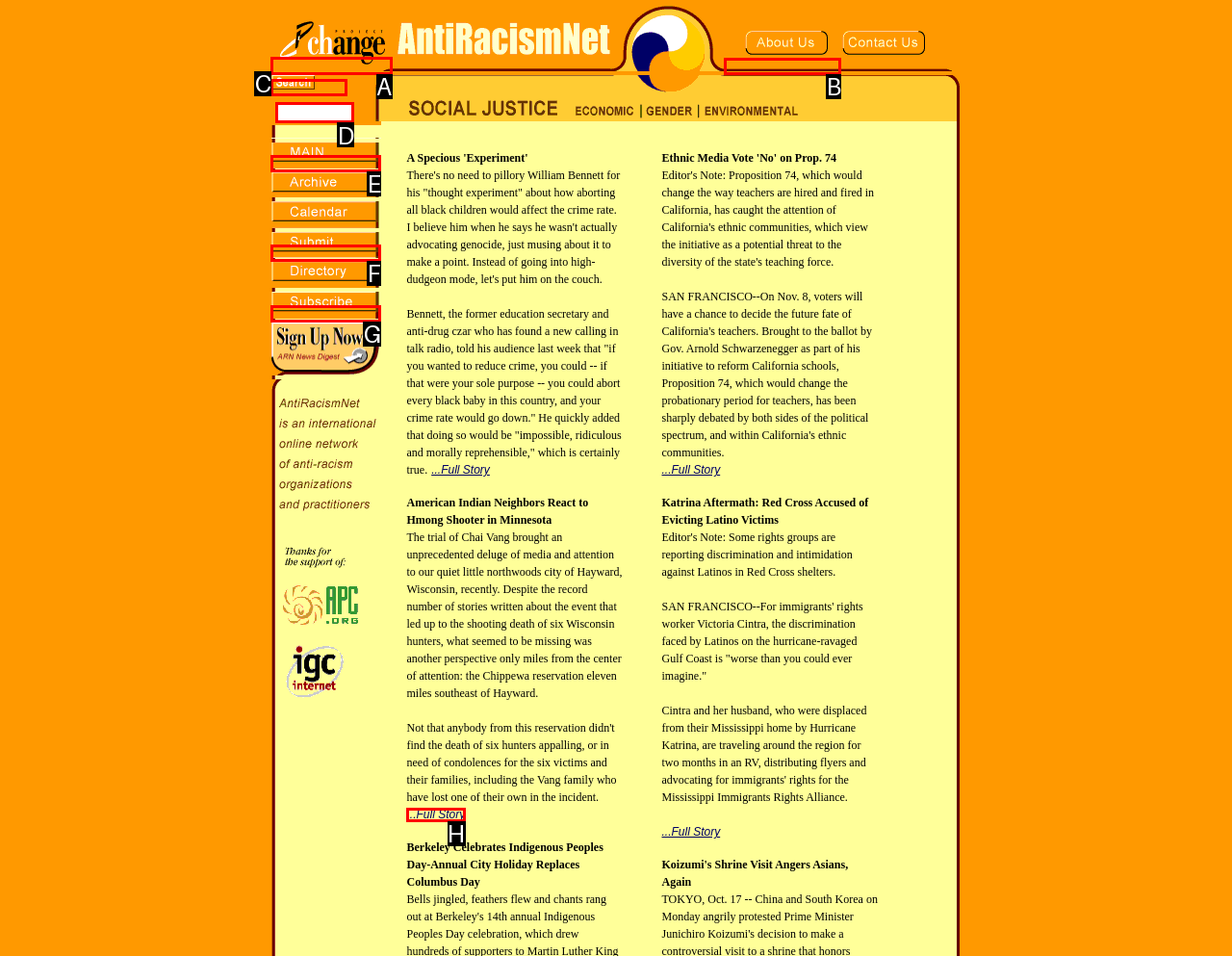Find the option you need to click to complete the following instruction: Click the first link in the top row
Answer with the corresponding letter from the choices given directly.

A